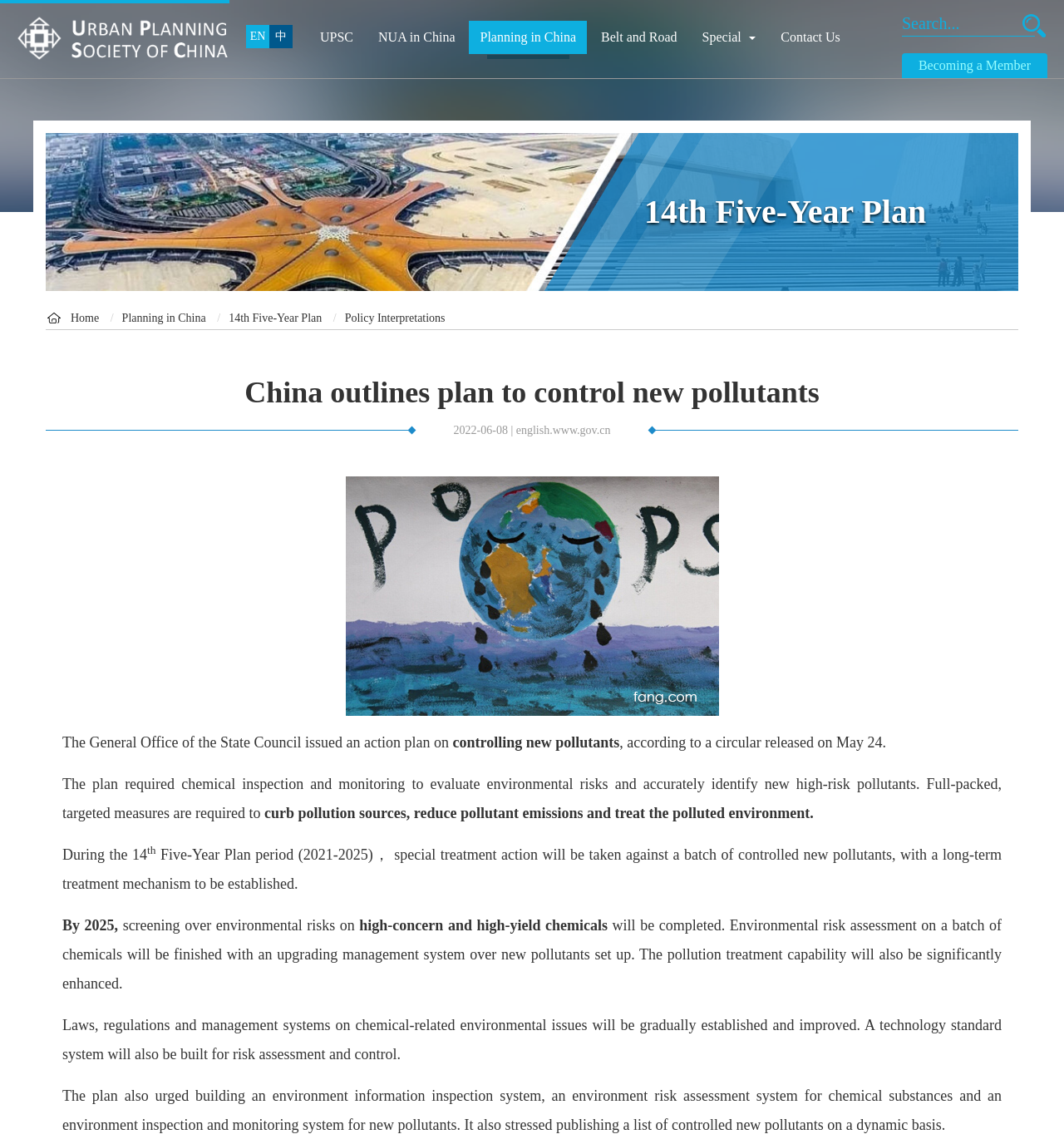Determine the bounding box coordinates of the region I should click to achieve the following instruction: "Switch to English". Ensure the bounding box coordinates are four float numbers between 0 and 1, i.e., [left, top, right, bottom].

[0.231, 0.022, 0.253, 0.042]